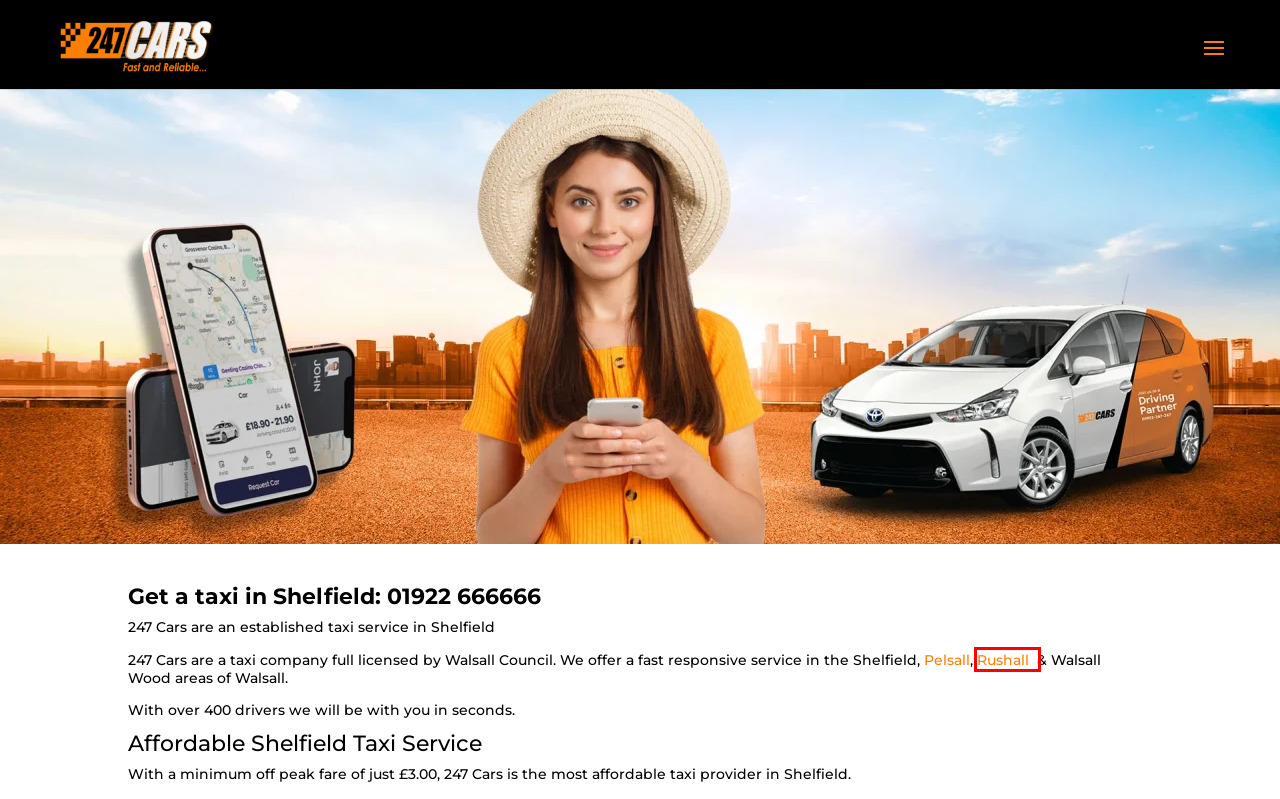You have a screenshot showing a webpage with a red bounding box highlighting an element. Choose the webpage description that best fits the new webpage after clicking the highlighted element. The descriptions are:
A. wolverhampton - 247 Cars
B. willenhall - 247 Cars
C. Rushall Taxi - 247 Cars
D. Pelsall Taxi - 247 Cars
E. Dudley - 247 Cars
F. walsall - 247 Cars
G. sutton coldfield - 247 Cars
H. West Midlands Premier Taxi Firm - 247 Cars

C